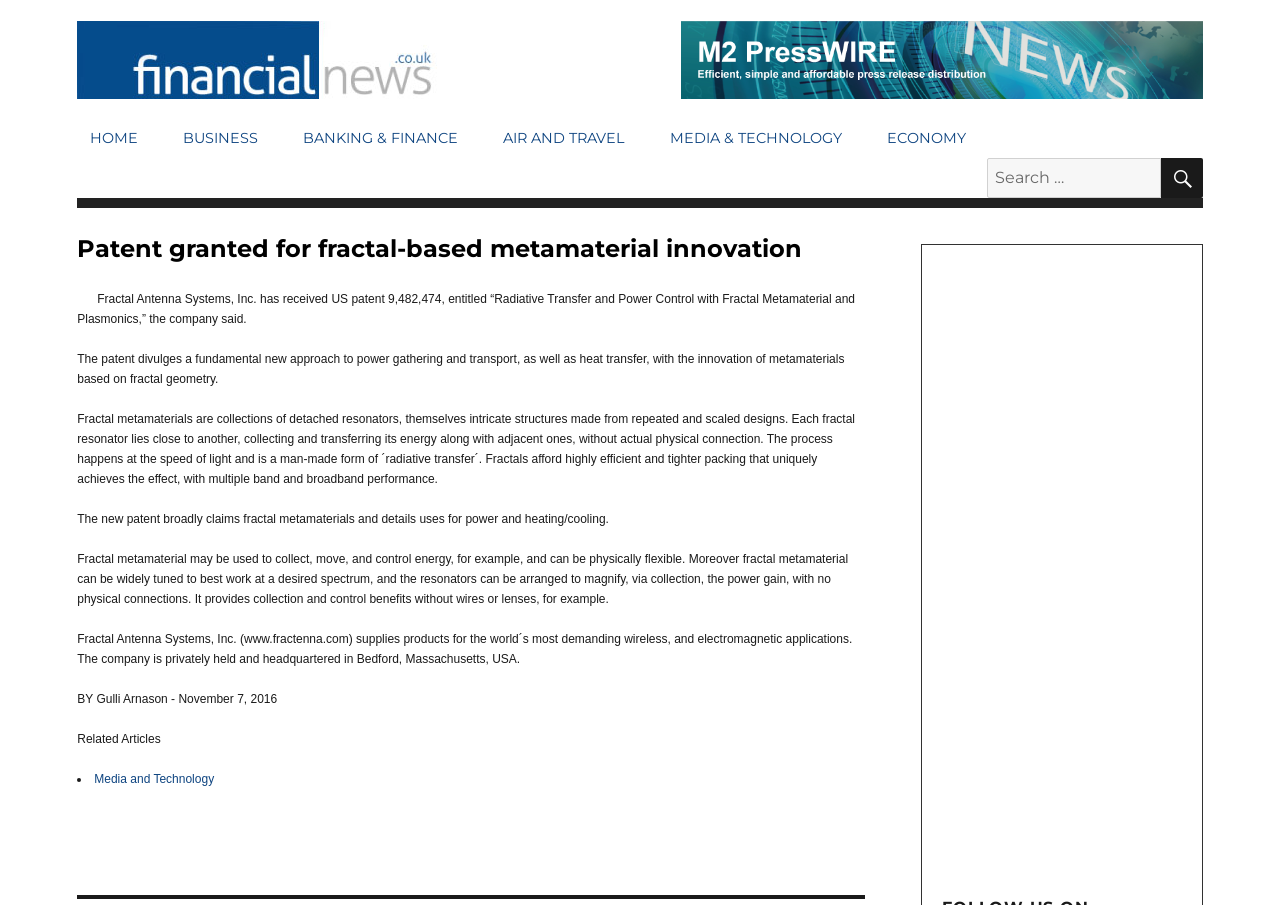Predict the bounding box of the UI element based on the description: "alt="Financial News"". The coordinates should be four float numbers between 0 and 1, formatted as [left, top, right, bottom].

[0.06, 0.023, 0.349, 0.109]